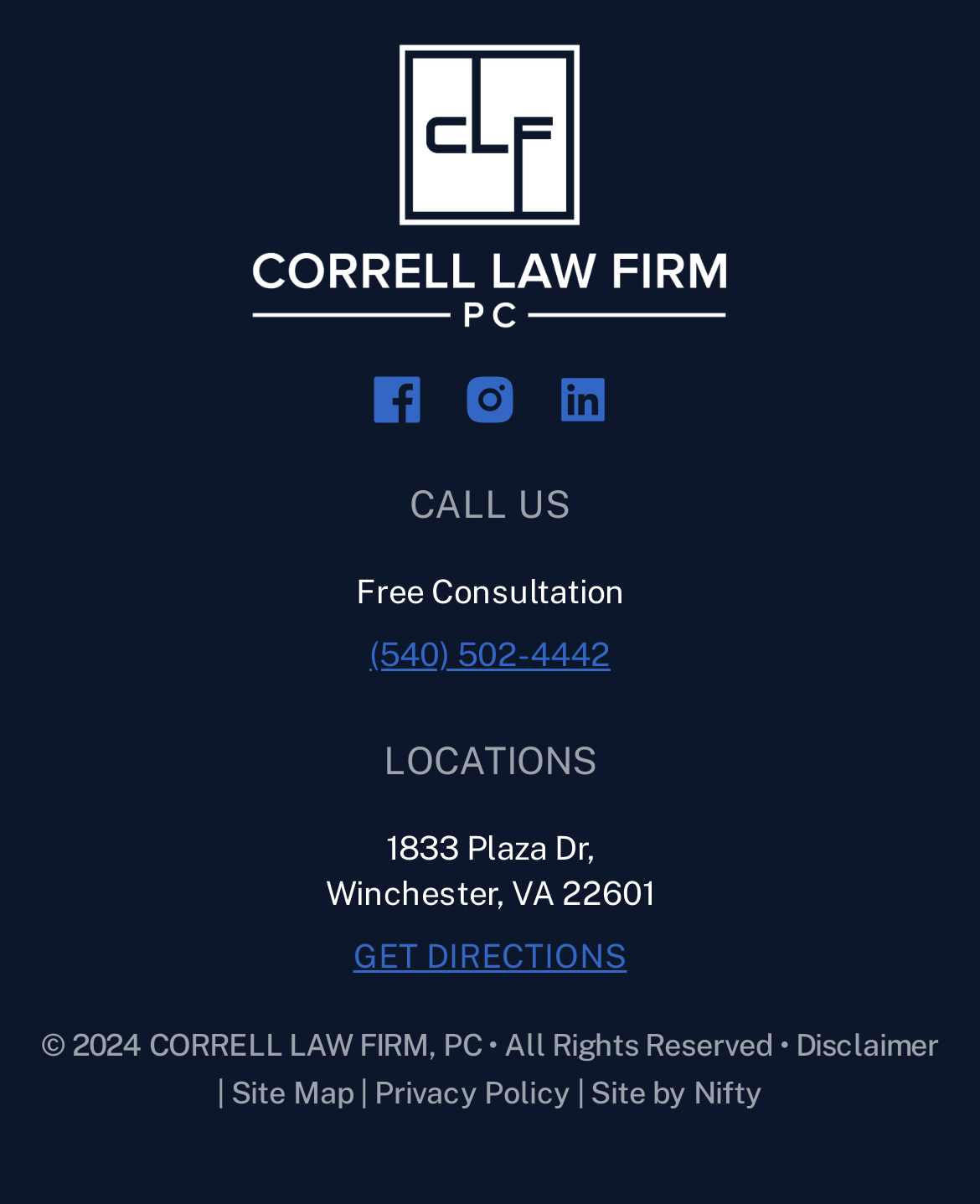Using the information in the image, give a detailed answer to the following question: How can I get directions to the law firm?

The 'GET DIRECTIONS' link is located below the address of the law firm, indicating that clicking on it will provide directions to the law firm.